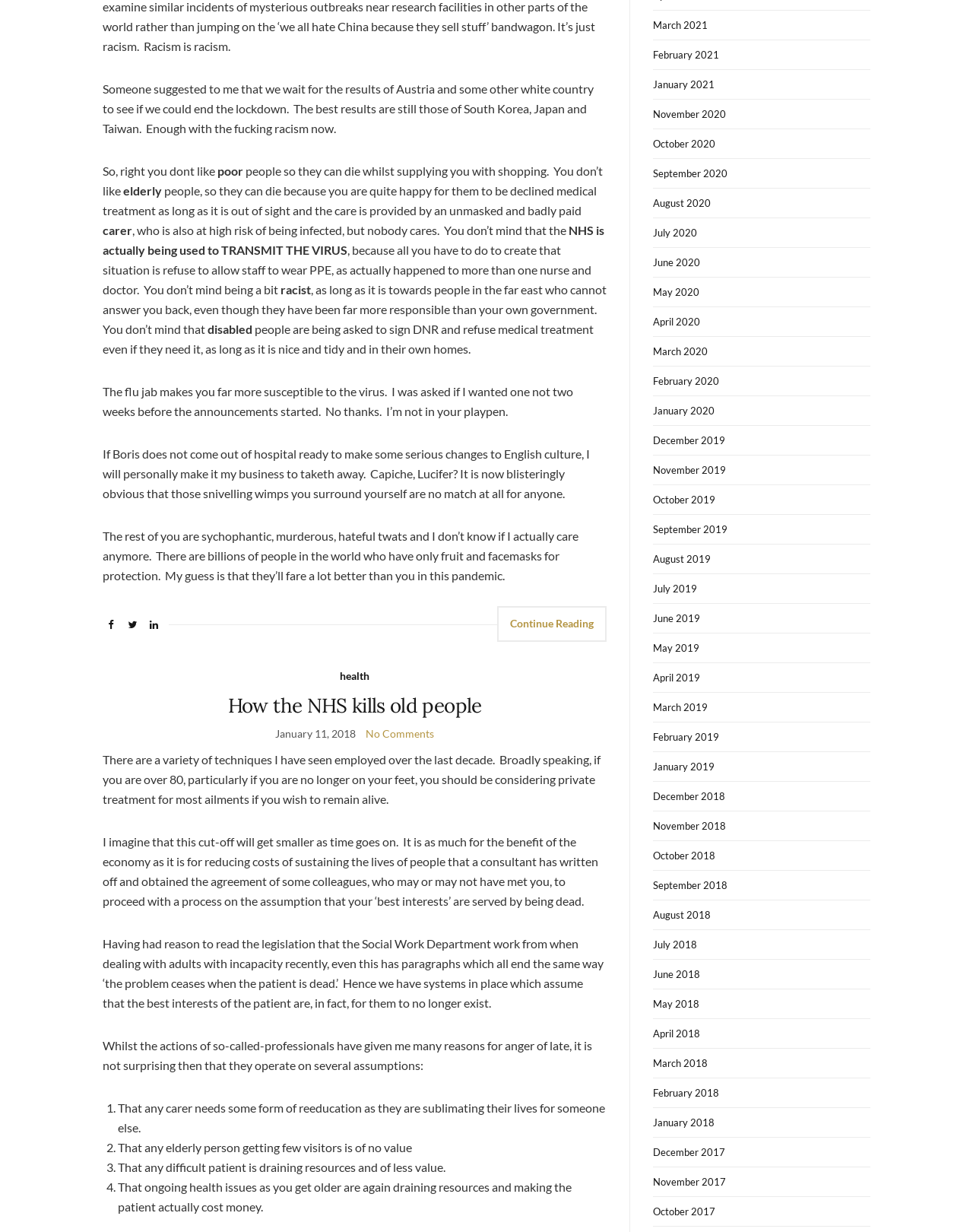Please locate the clickable area by providing the bounding box coordinates to follow this instruction: "View 'Fun Writing Prompts for 3rd Grade'".

None